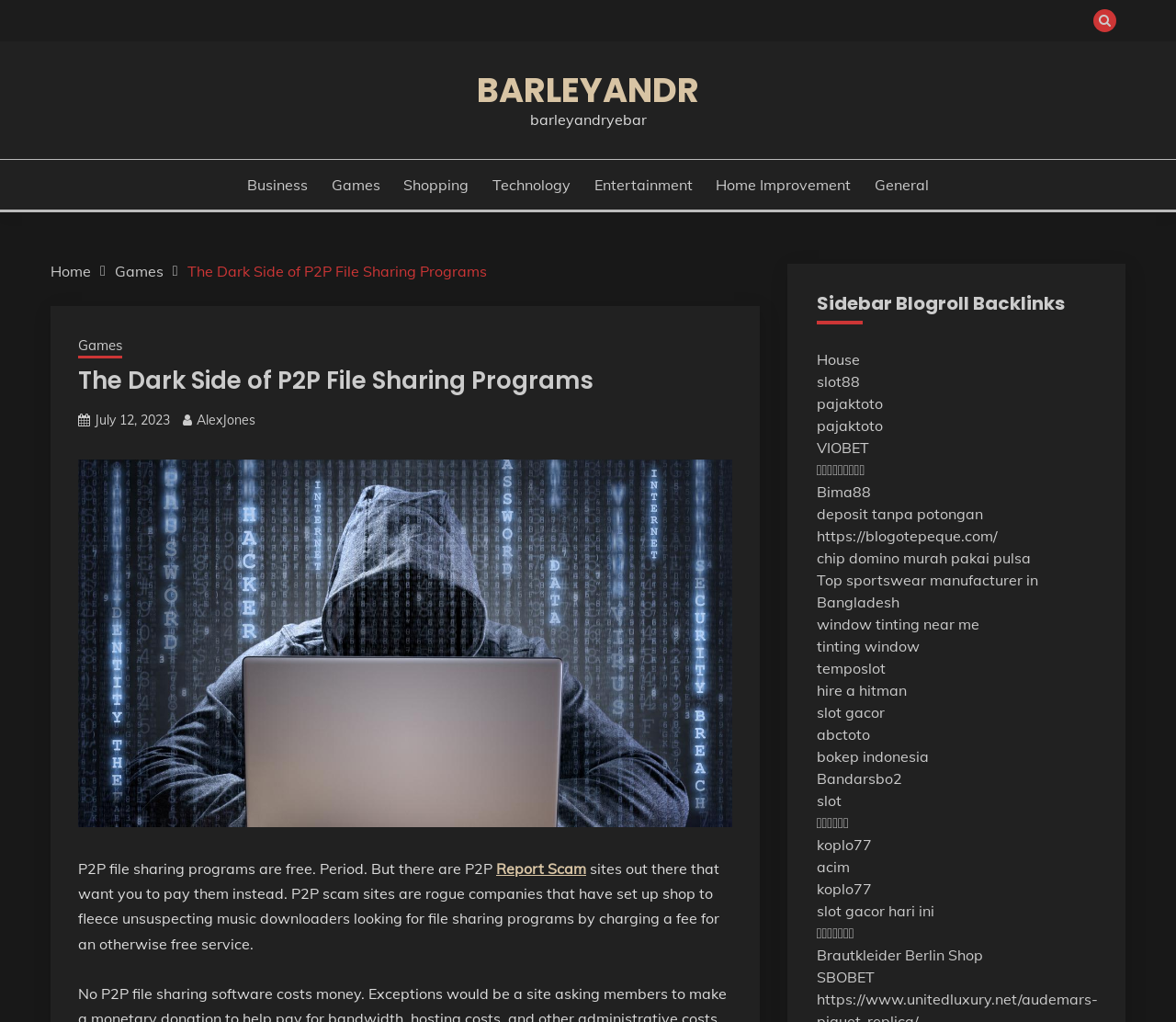What is the author of the article?
Based on the image, respond with a single word or phrase.

AlexJones